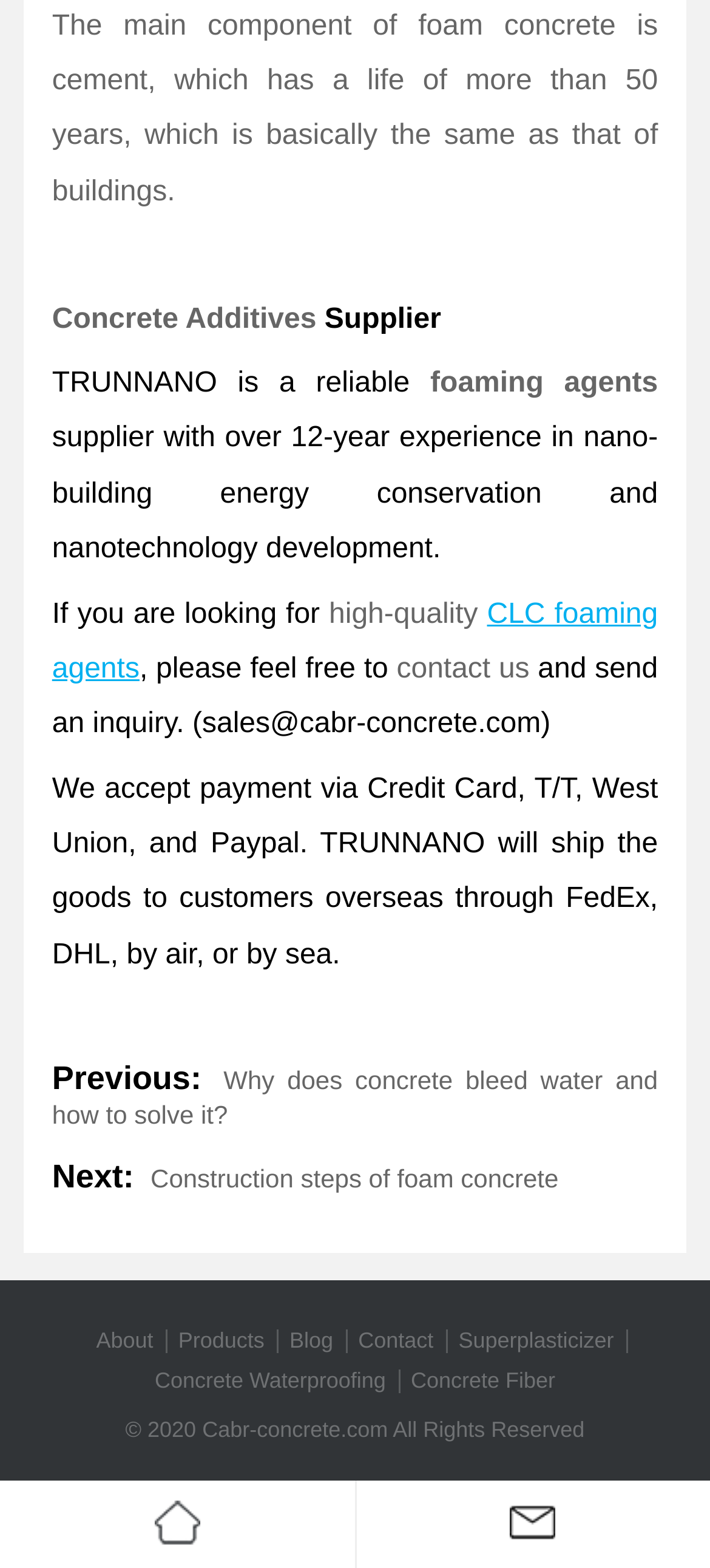Locate the bounding box of the UI element described in the following text: "Construction steps of foam concrete".

[0.212, 0.742, 0.787, 0.76]